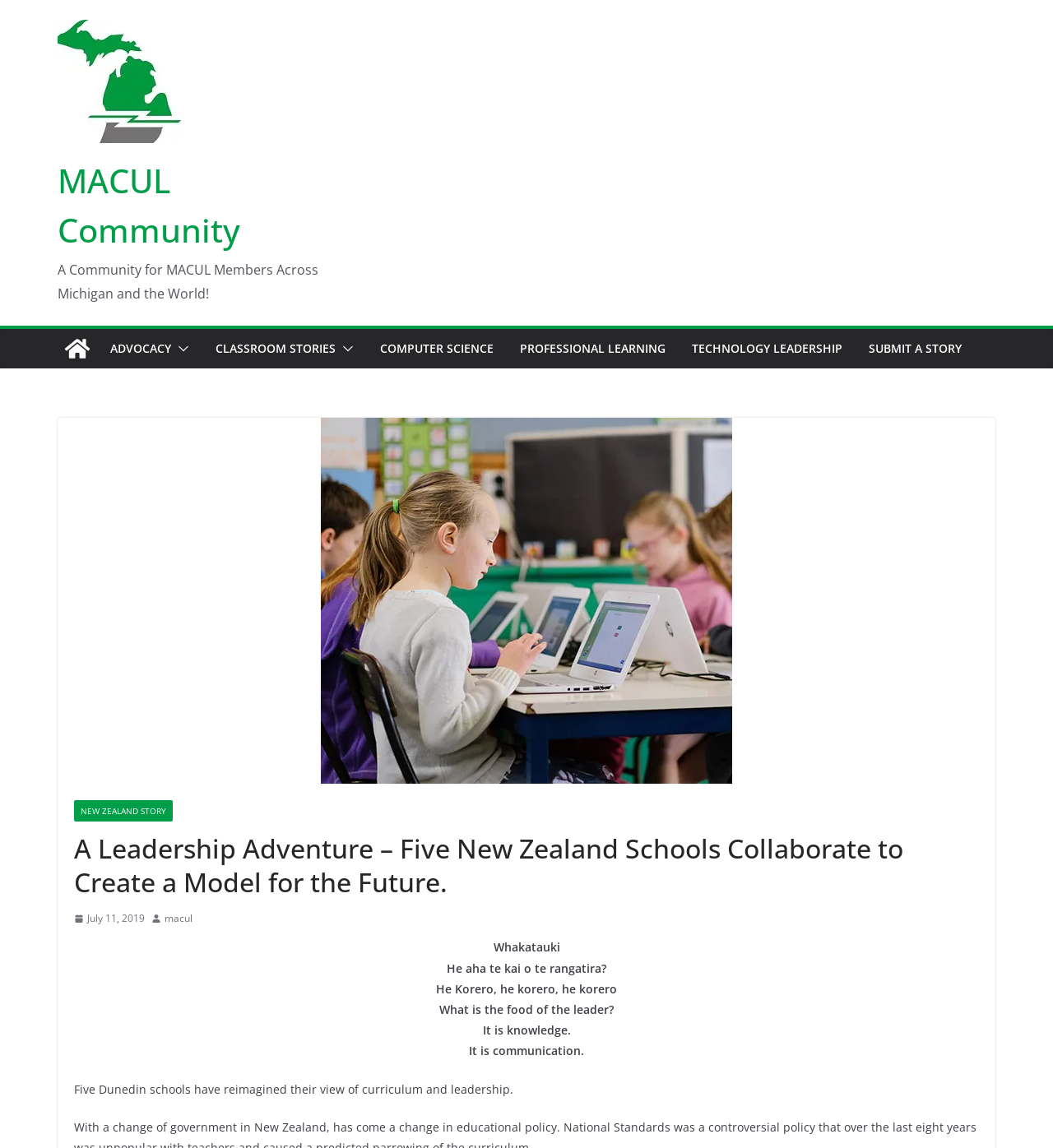Locate the heading on the webpage and return its text.

A Leadership Adventure – Five New Zealand Schools Collaborate to Create a Model for the Future.